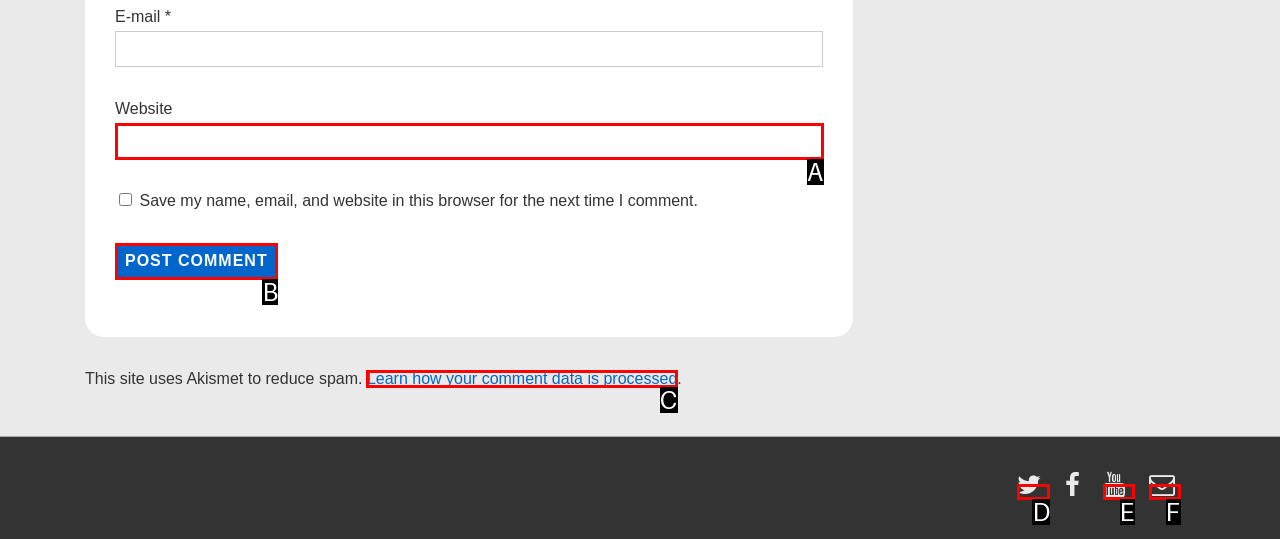From the given options, choose the HTML element that aligns with the description: parent_node: Website name="url". Respond with the letter of the selected element.

A